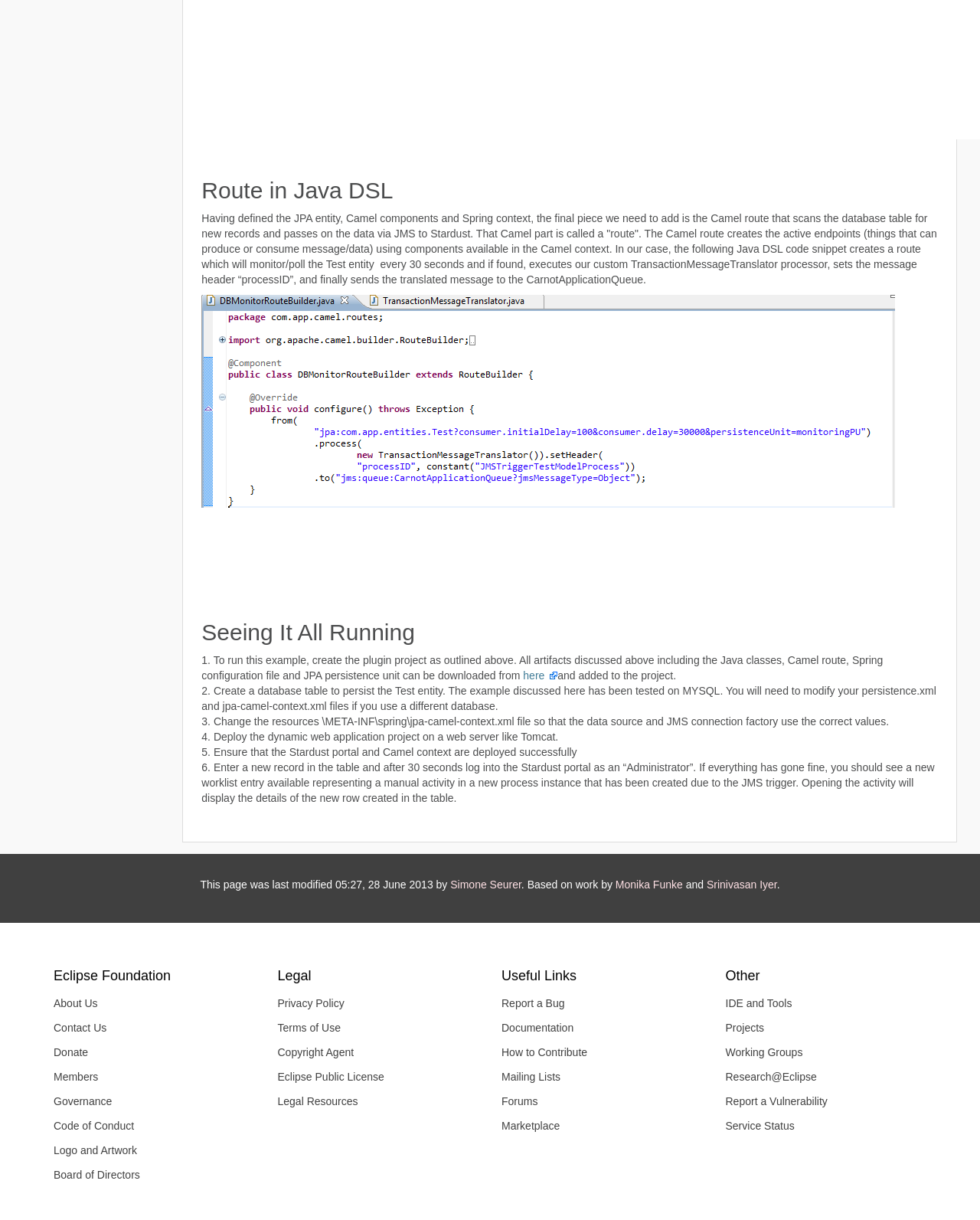Please identify the bounding box coordinates of the region to click in order to complete the given instruction: "Read the 'Eclipse Foundation' section". The coordinates should be four float numbers between 0 and 1, i.e., [left, top, right, bottom].

[0.055, 0.794, 0.26, 0.806]